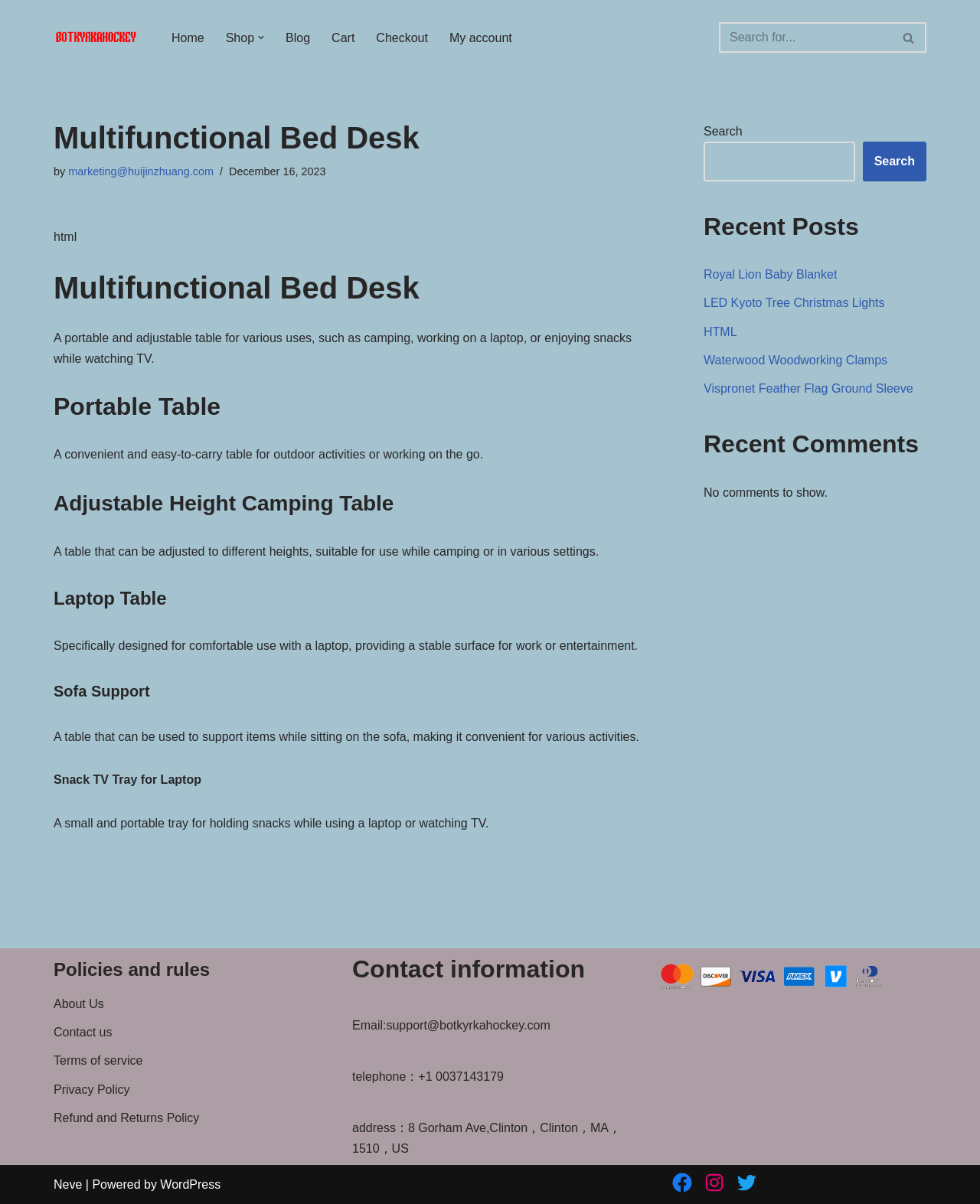Specify the bounding box coordinates of the area to click in order to follow the given instruction: "Search for products."

[0.734, 0.018, 0.945, 0.044]